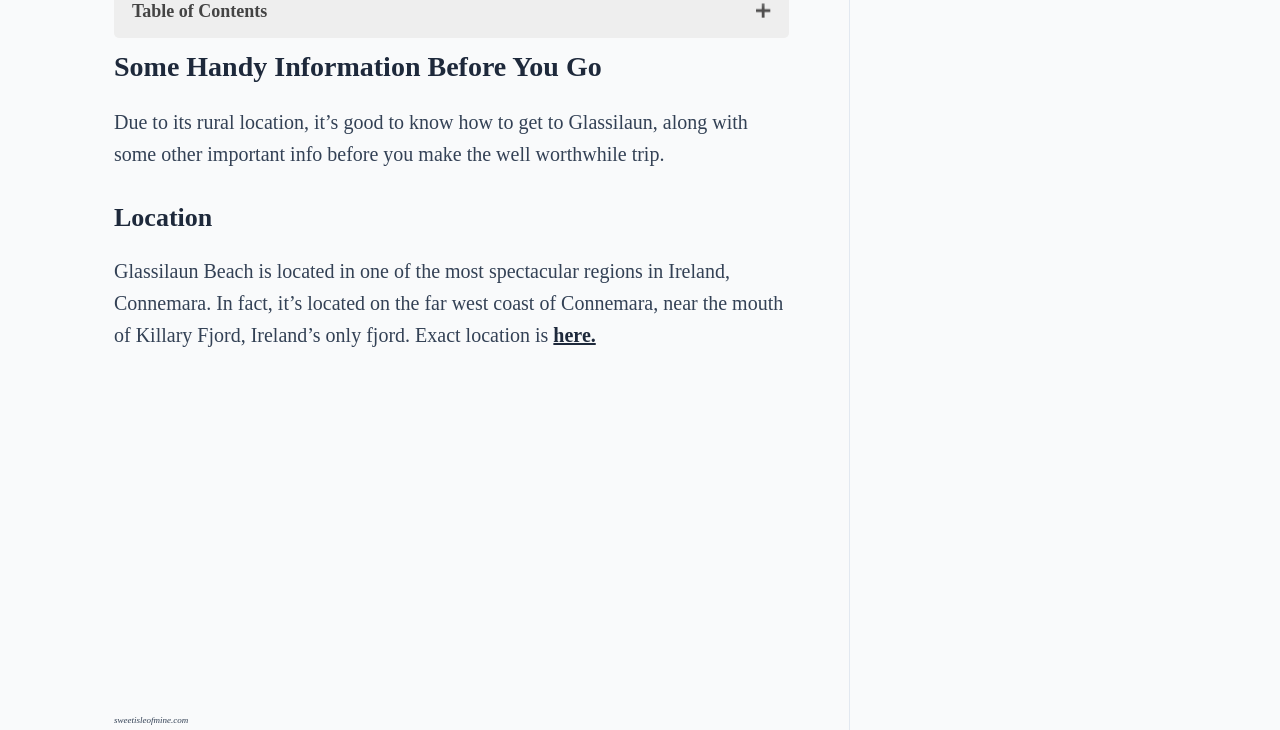Identify the bounding box coordinates of the clickable section necessary to follow the following instruction: "Learn about 'Beautiful Connemara'". The coordinates should be presented as four float numbers from 0 to 1, i.e., [left, top, right, bottom].

[0.183, 0.134, 0.243, 0.148]